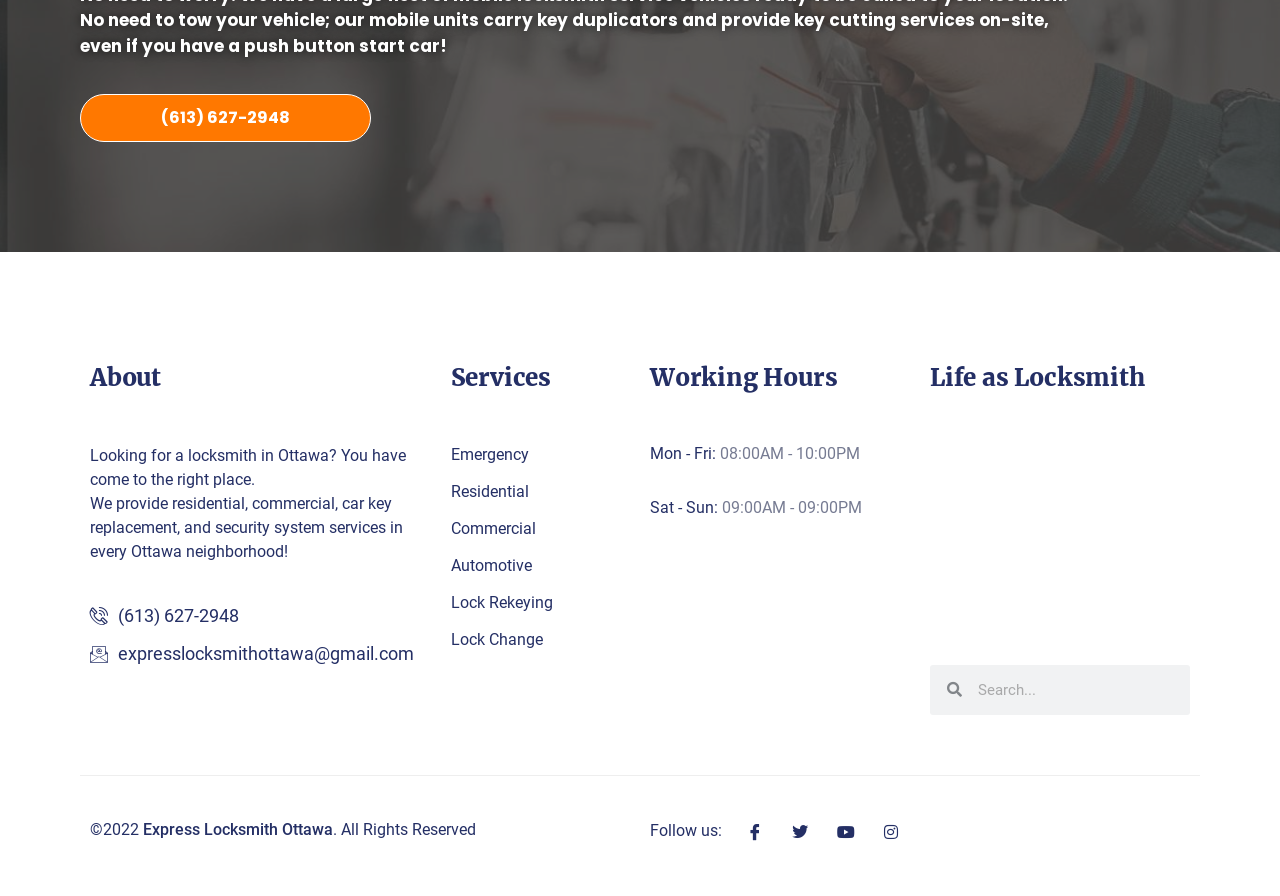Please find the bounding box for the UI component described as follows: "Lock Change".

[0.352, 0.702, 0.492, 0.725]